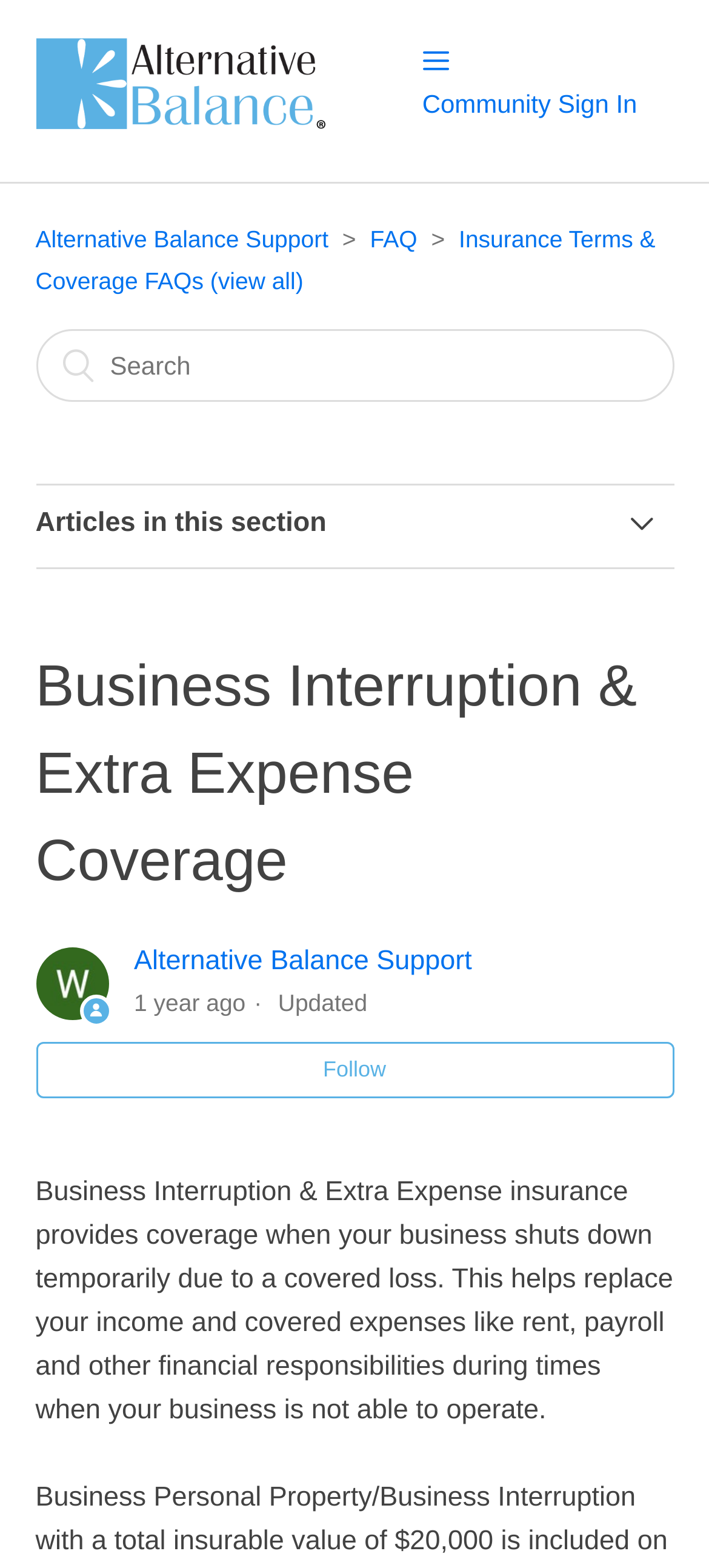Using the description: "Business Personal Property Coverage", determine the UI element's bounding box coordinates. Ensure the coordinates are in the format of four float numbers between 0 and 1, i.e., [left, top, right, bottom].

[0.05, 0.365, 0.95, 0.414]